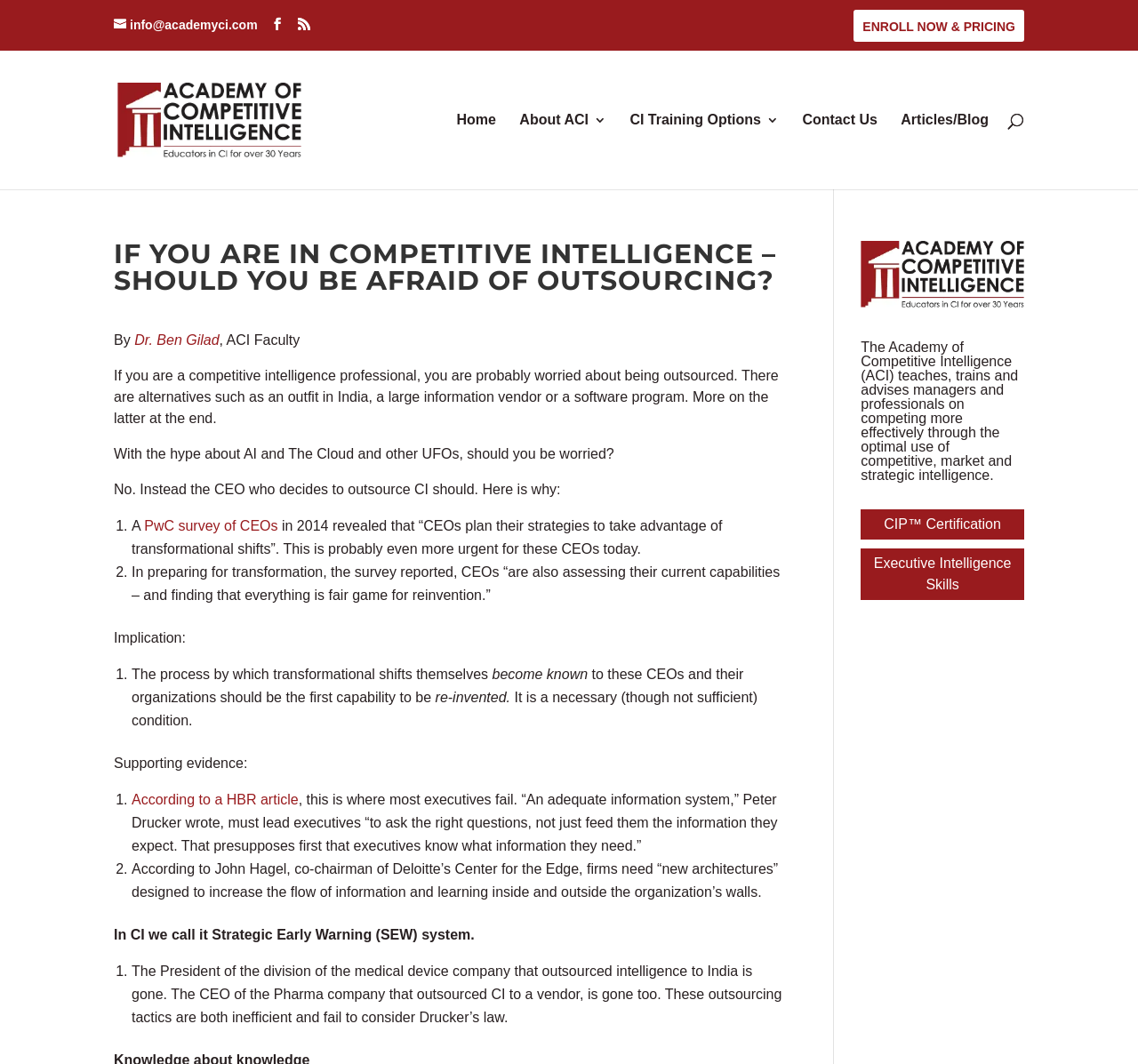Locate the coordinates of the bounding box for the clickable region that fulfills this instruction: "Learn about CIP Certification".

[0.756, 0.479, 0.9, 0.507]